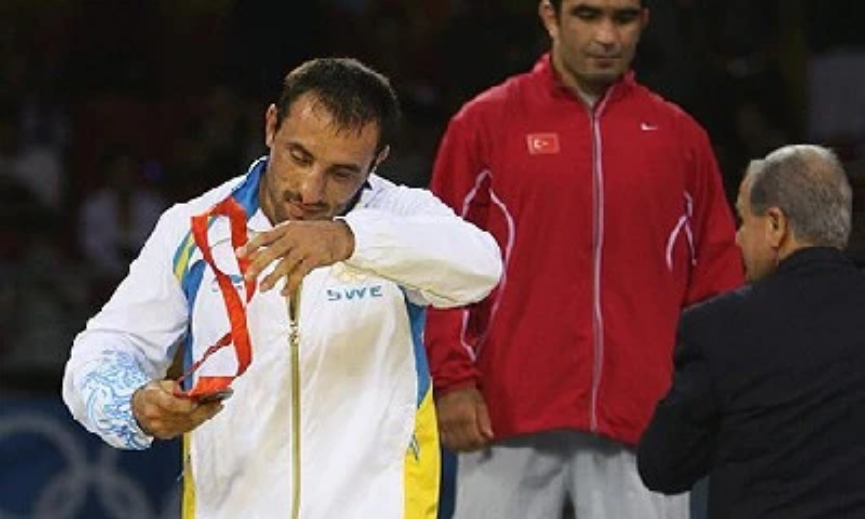Please reply to the following question with a single word or a short phrase:
Why was the Swedish wrestler banned from the sport?

Protest related to a disputed match outcome